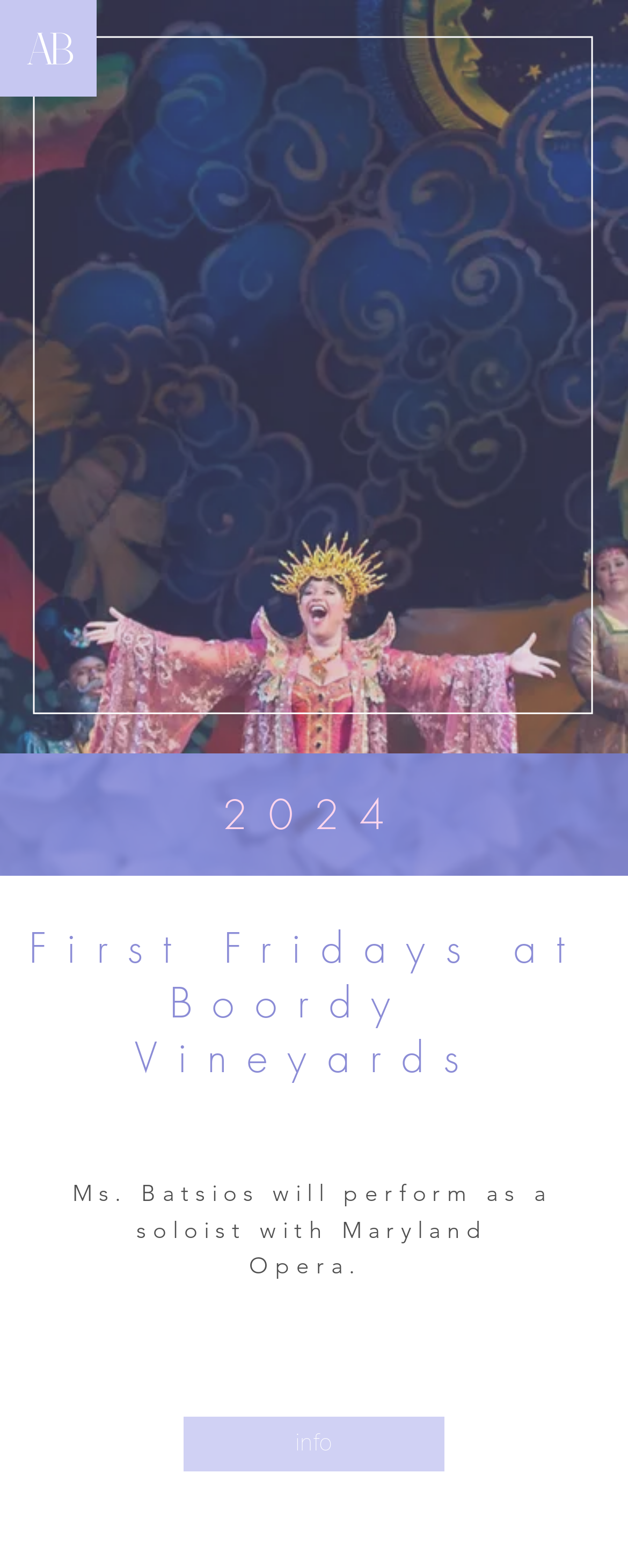Provide your answer in one word or a succinct phrase for the question: 
What is the event on First Fridays at Boordy Vineyards?

Soloist with Maryland Opera